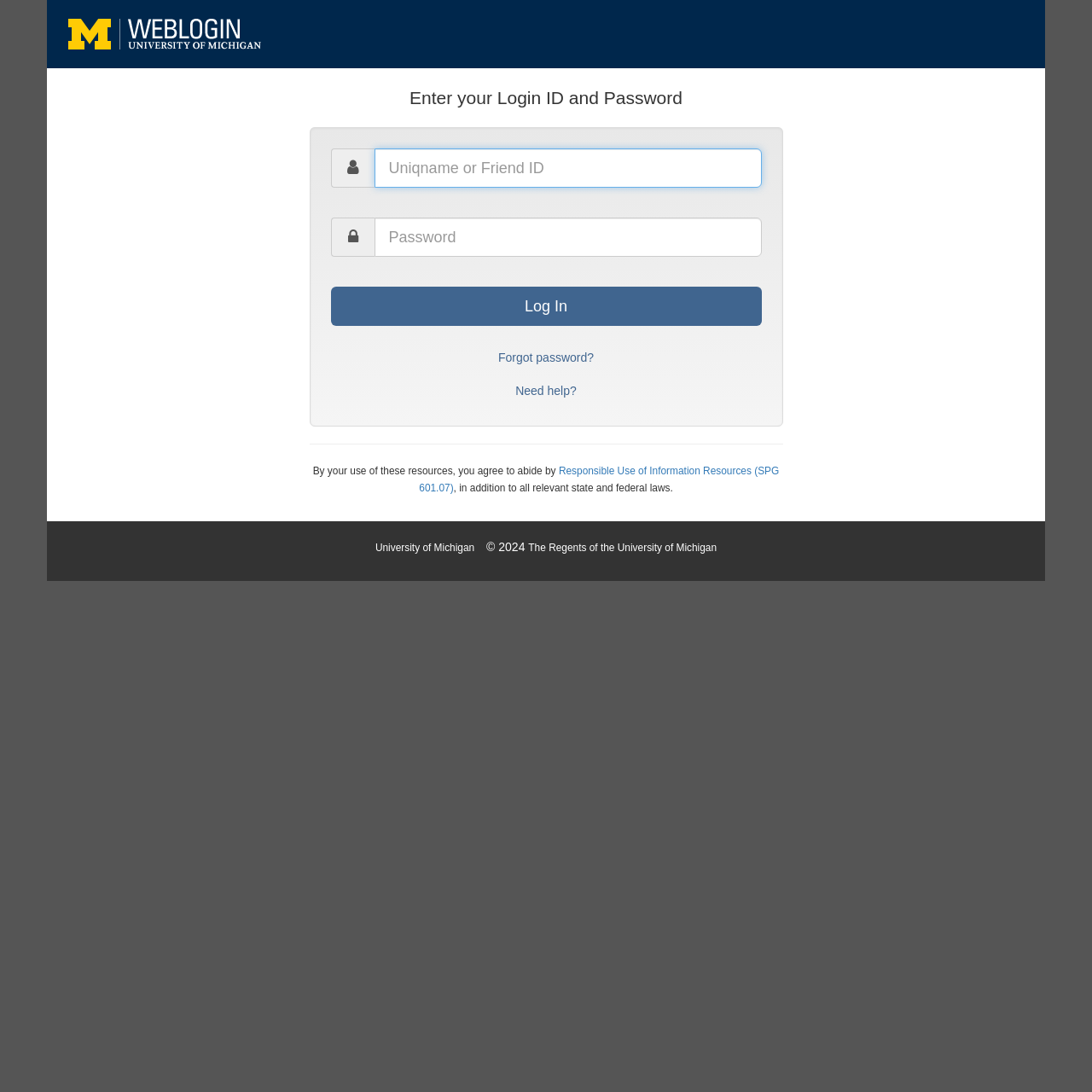Answer briefly with one word or phrase:
What is the purpose of this webpage?

Login